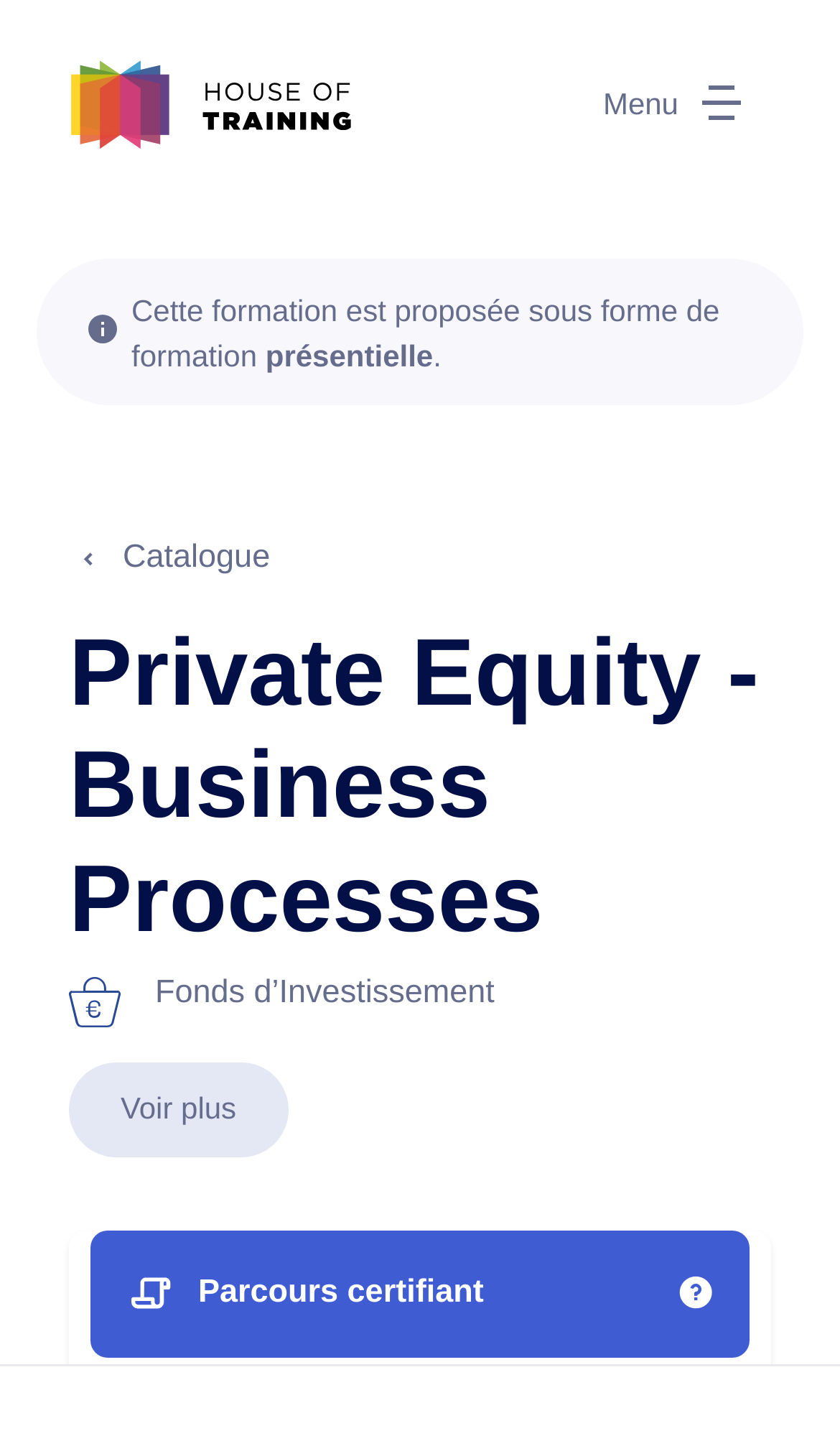Locate the primary heading on the webpage and return its text.

Private Equity - Business Processes